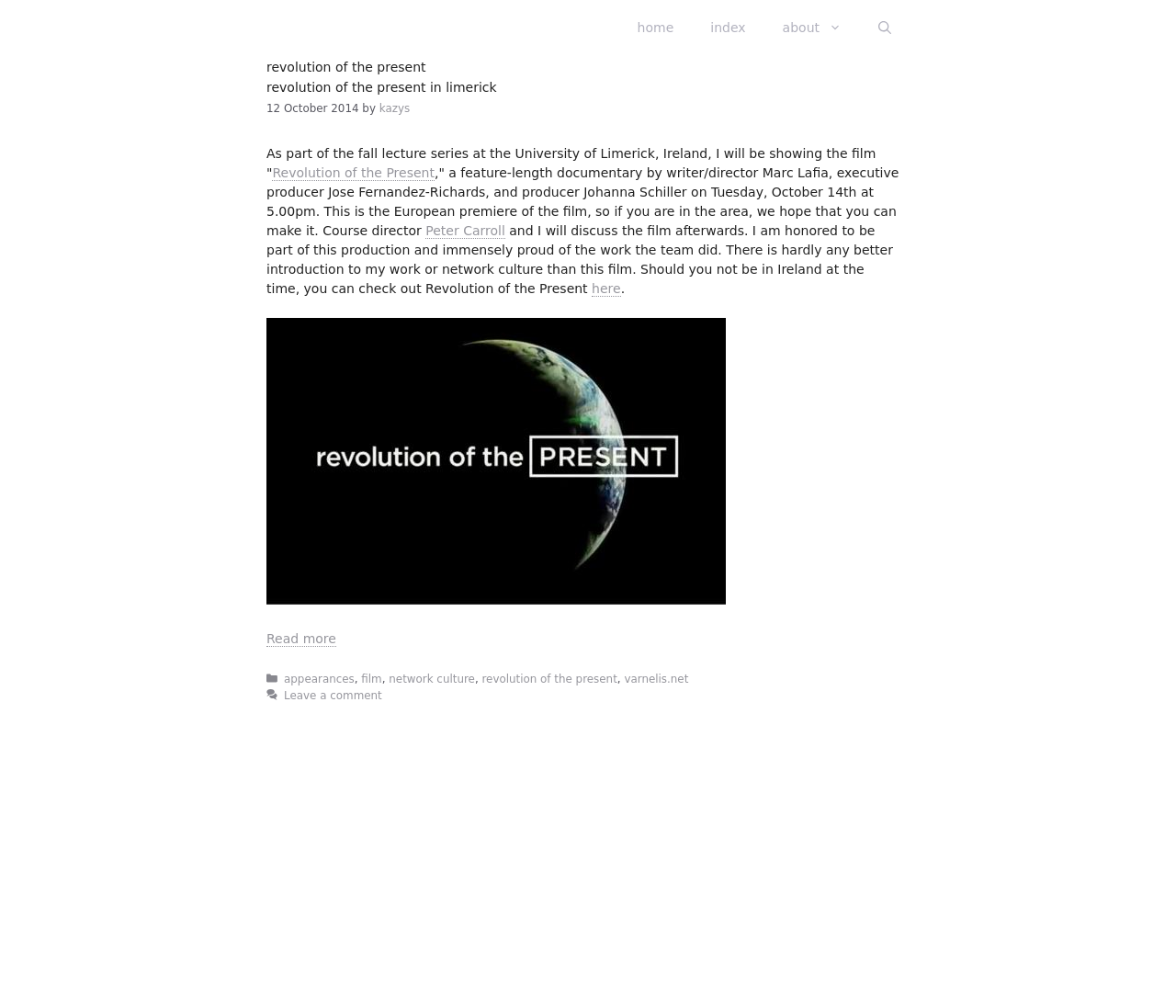Please find the bounding box coordinates of the element that must be clicked to perform the given instruction: "visit kazys' page". The coordinates should be four float numbers from 0 to 1, i.e., [left, top, right, bottom].

[0.322, 0.101, 0.349, 0.114]